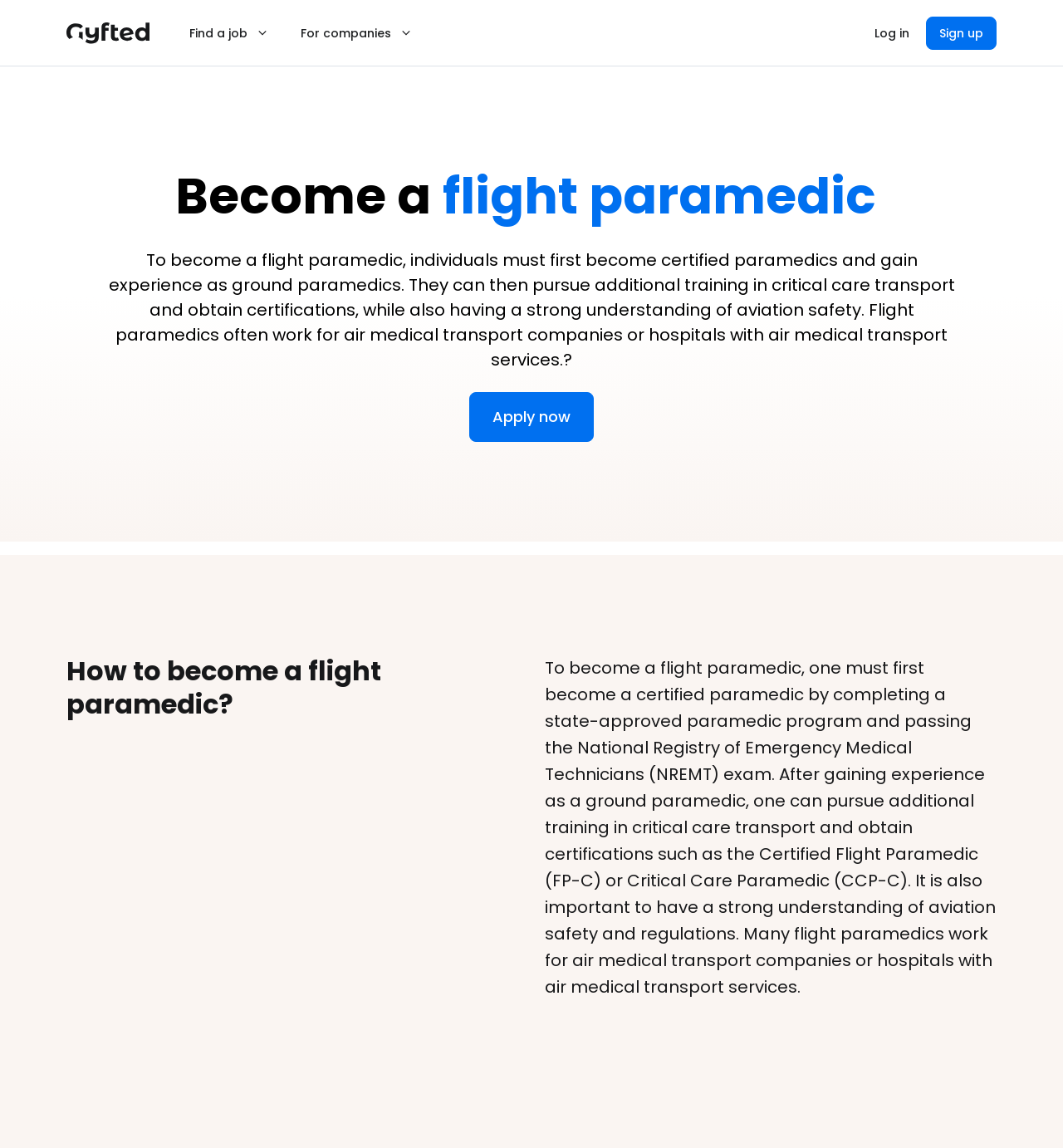Provide the bounding box coordinates of the UI element that matches the description: "aria-label="Main landing page"".

[0.062, 0.019, 0.156, 0.038]